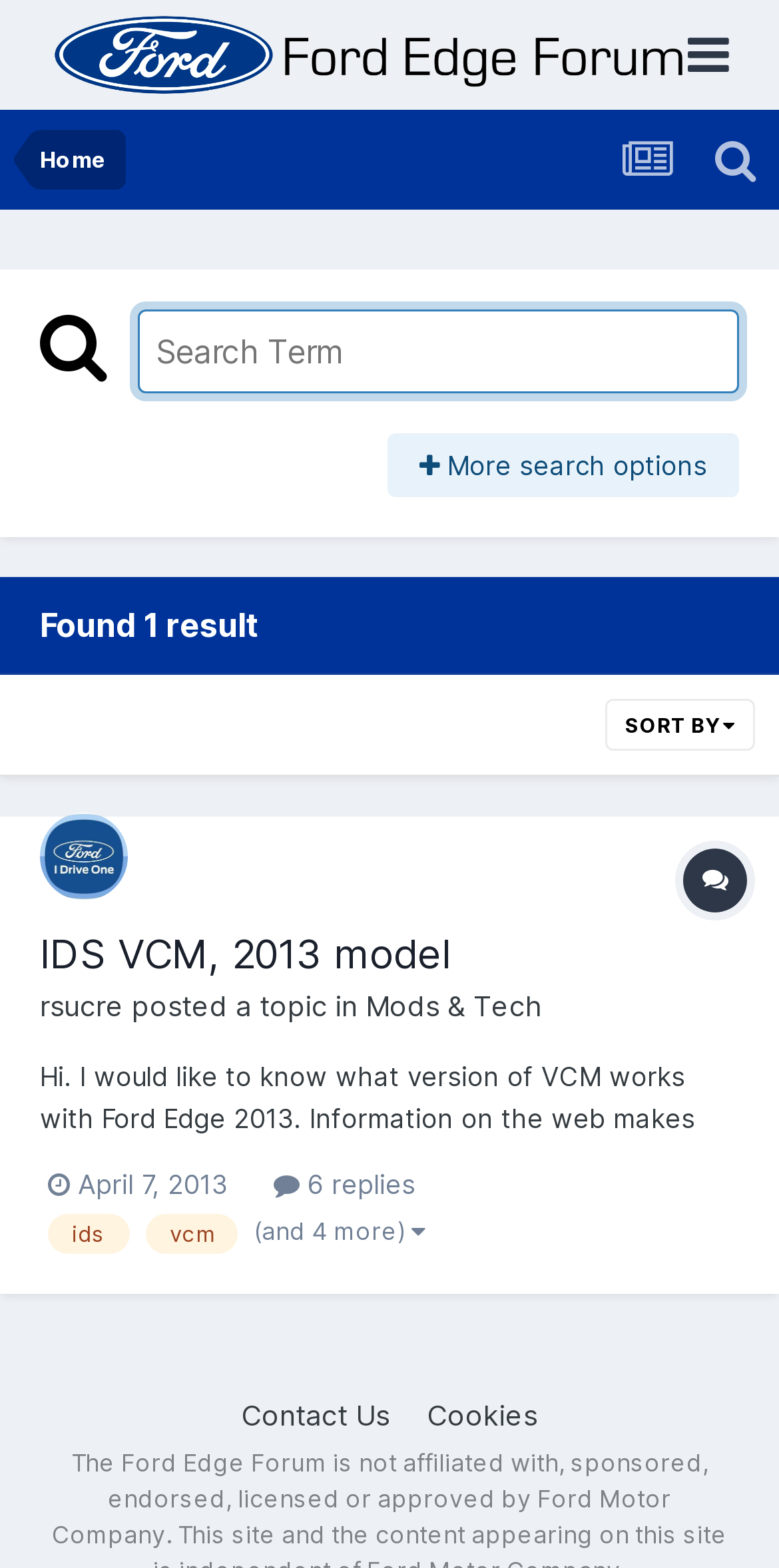Provide the bounding box coordinates of the UI element this sentence describes: "ids".

[0.062, 0.774, 0.167, 0.799]